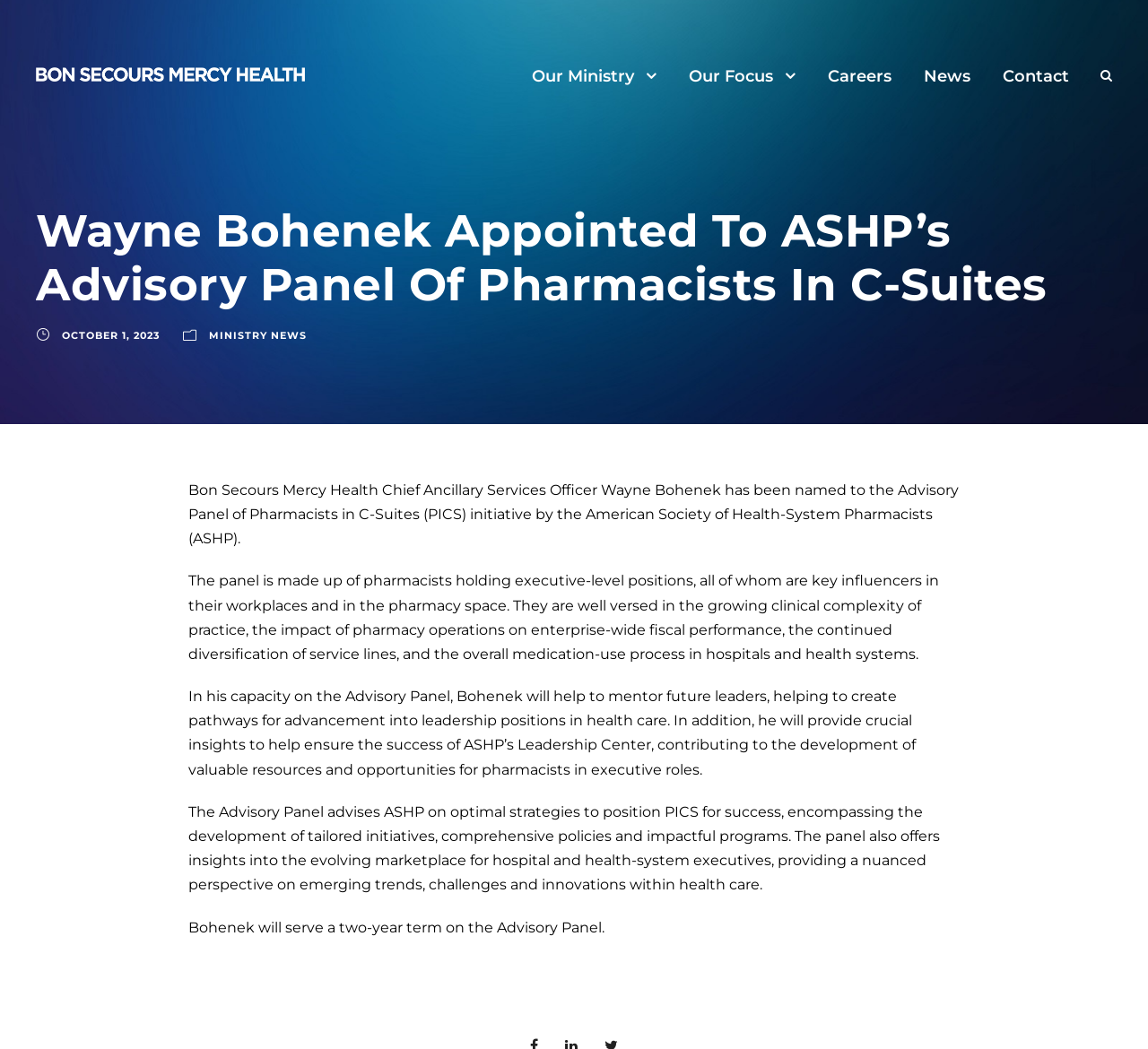Identify the bounding box coordinates for the region of the element that should be clicked to carry out the instruction: "View the Careers page". The bounding box coordinates should be four float numbers between 0 and 1, i.e., [left, top, right, bottom].

[0.721, 0.06, 0.777, 0.115]